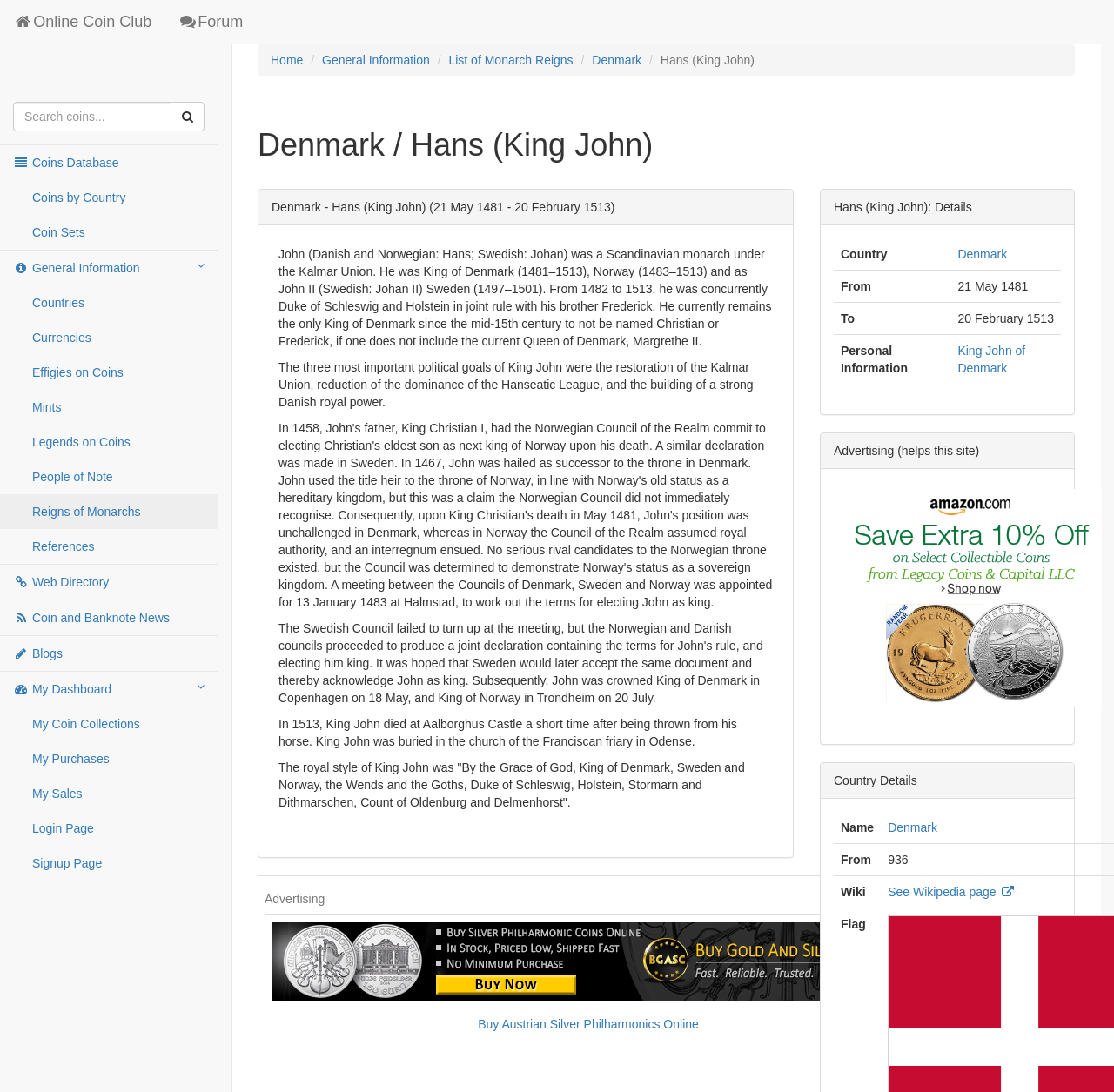Answer the question with a brief word or phrase:
What is the name of the union that King John was trying to restore?

Kalmar Union